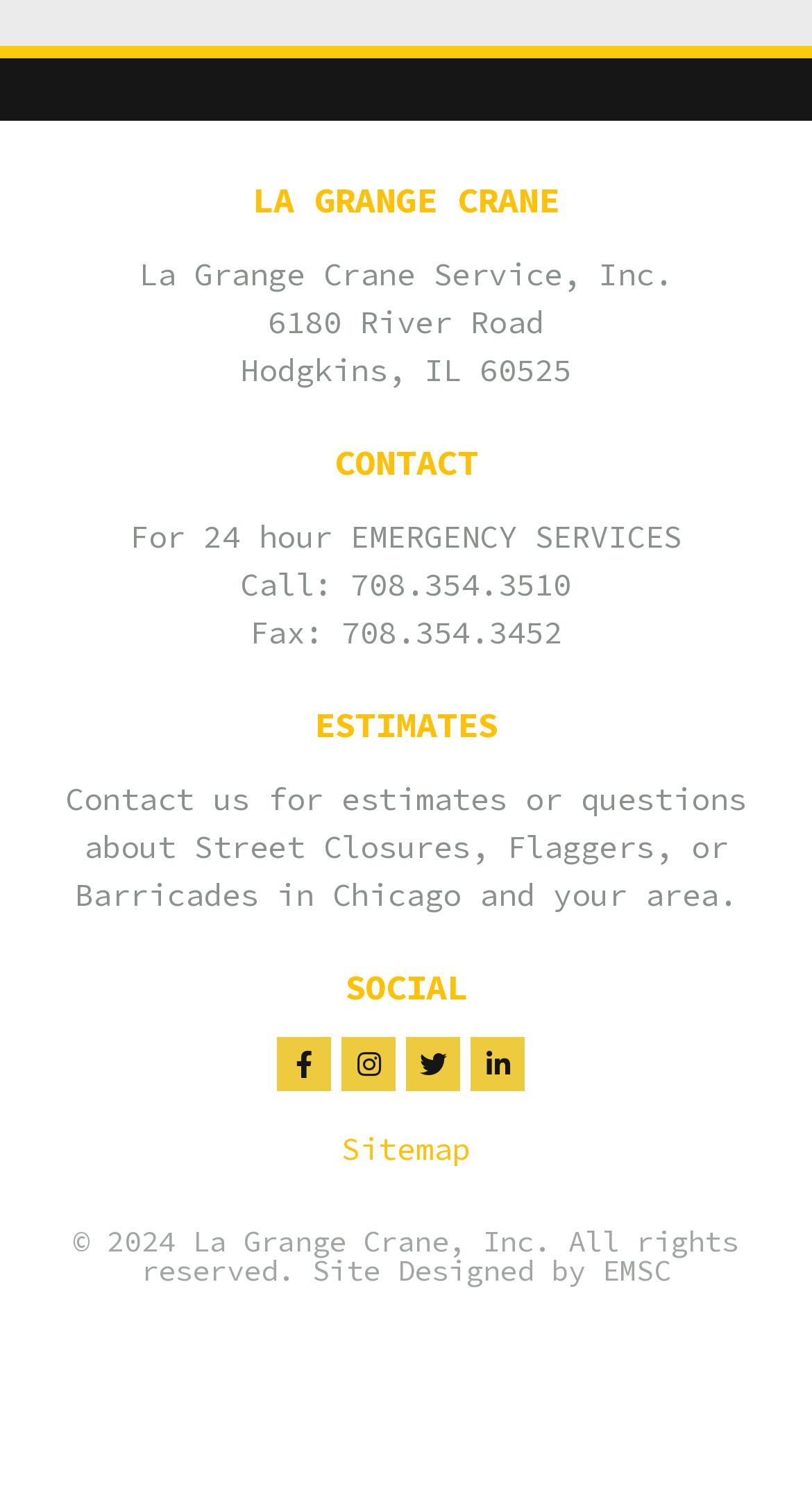Please locate the bounding box coordinates of the element that should be clicked to achieve the given instruction: "Visit our Facebook page".

[0.341, 0.695, 0.408, 0.731]